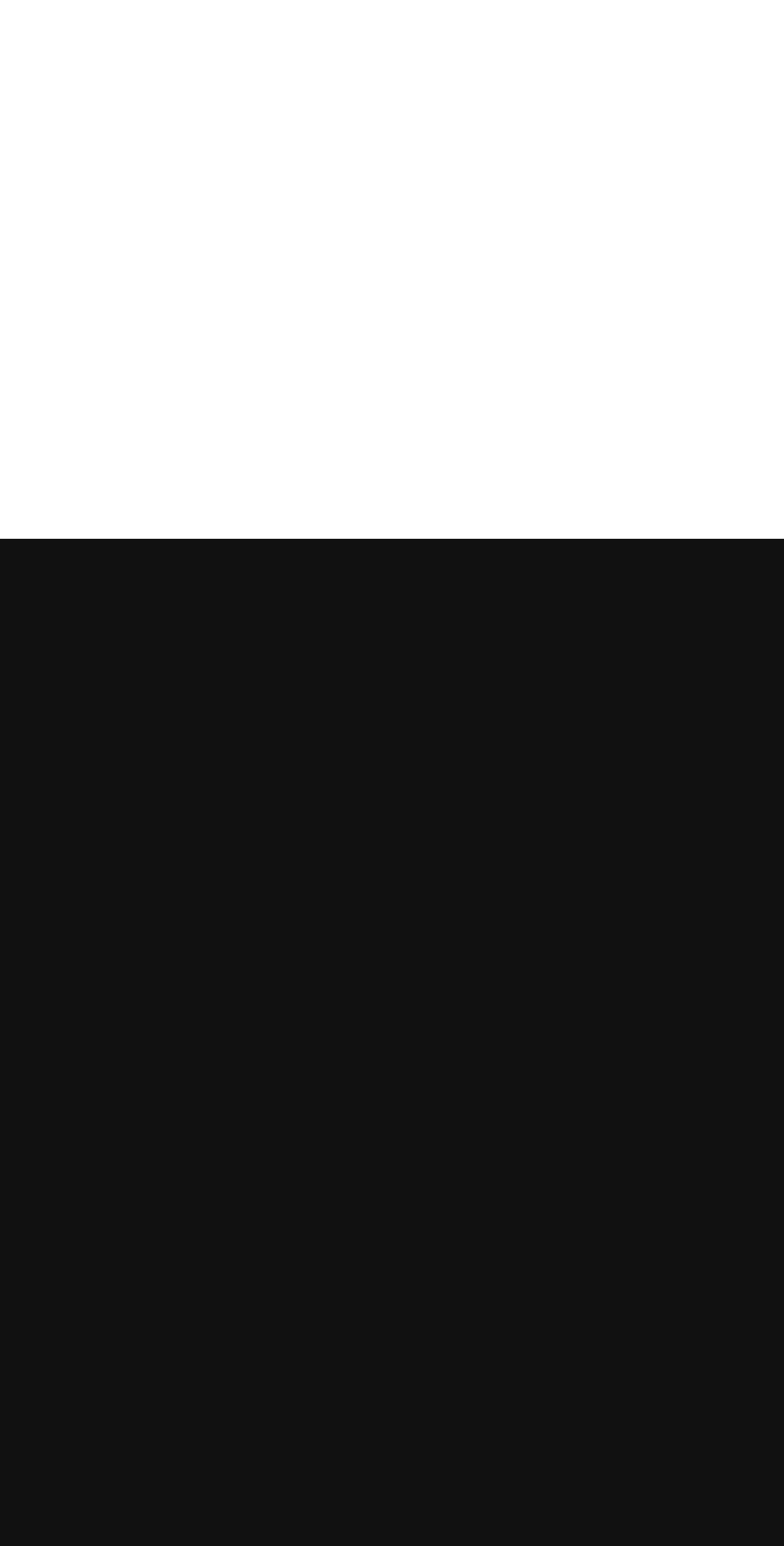Pinpoint the bounding box coordinates of the clickable area necessary to execute the following instruction: "Go to Website Design page". The coordinates should be given as four float numbers between 0 and 1, namely [left, top, right, bottom].

[0.65, 0.91, 0.919, 0.934]